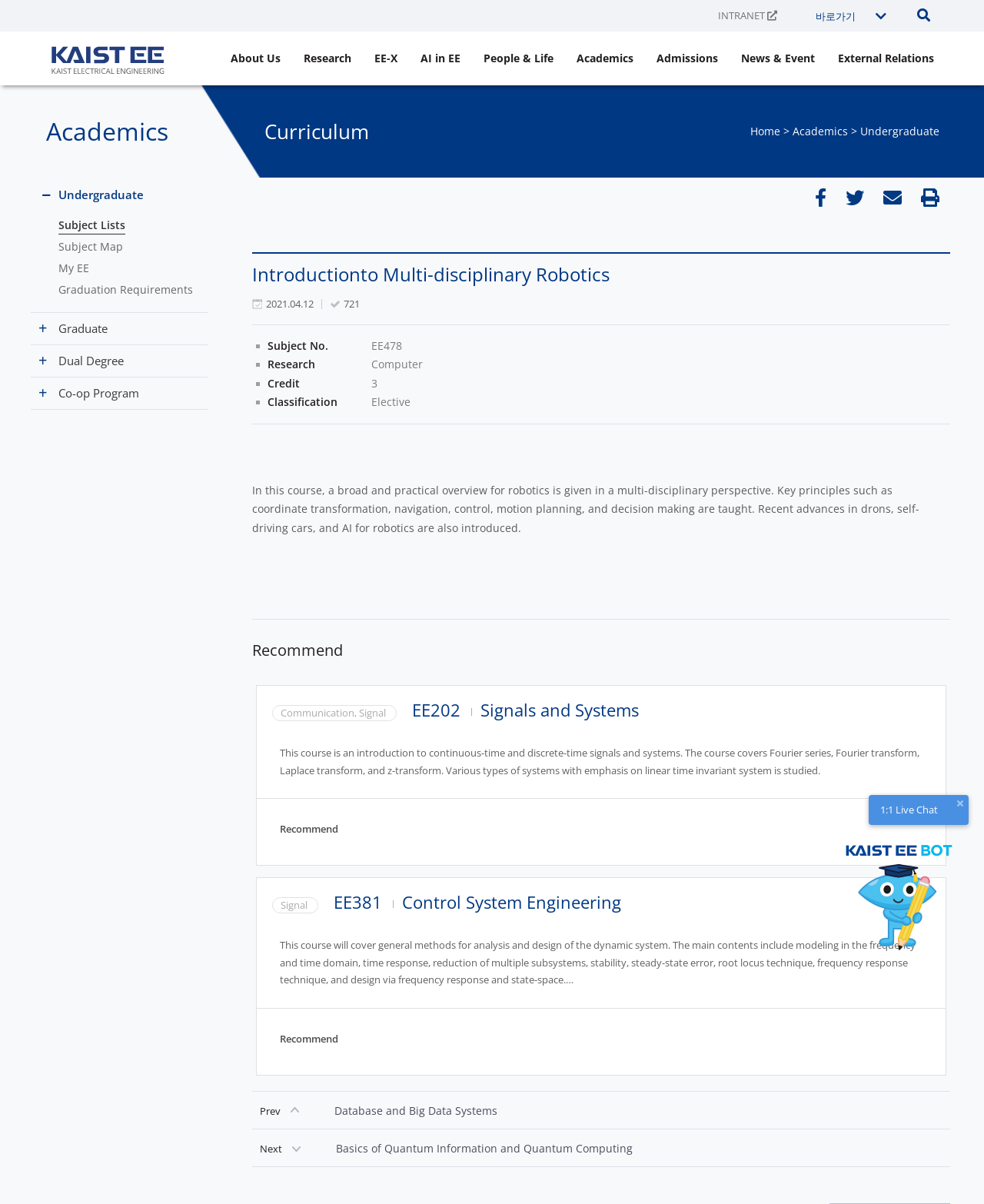Specify the bounding box coordinates of the region I need to click to perform the following instruction: "Open Control System Engineering". The coordinates must be four float numbers in the range of 0 to 1, i.e., [left, top, right, bottom].

[0.409, 0.739, 0.631, 0.758]